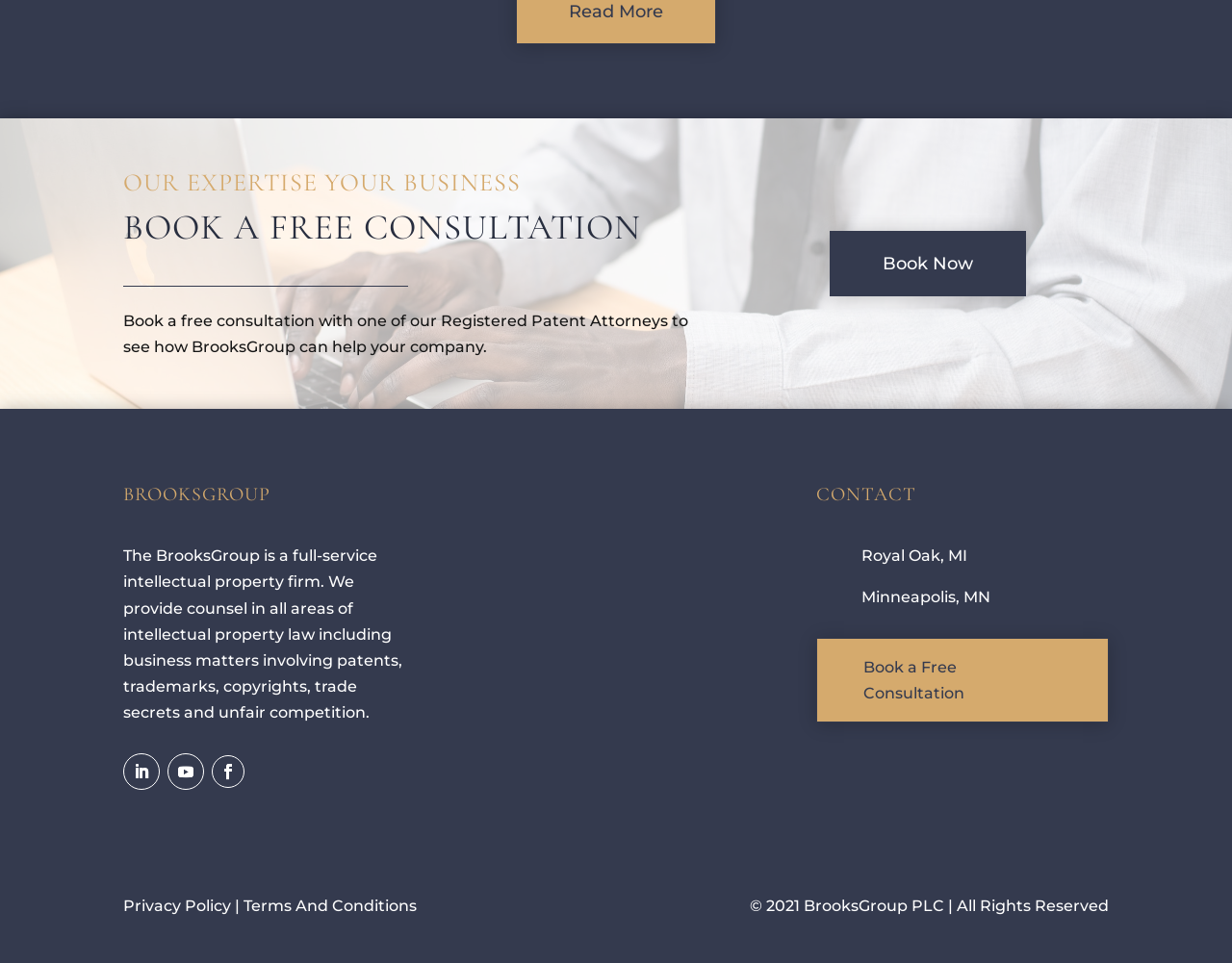Determine the bounding box of the UI element mentioned here: "Terms And Conditions". The coordinates must be in the format [left, top, right, bottom] with values ranging from 0 to 1.

[0.198, 0.931, 0.338, 0.95]